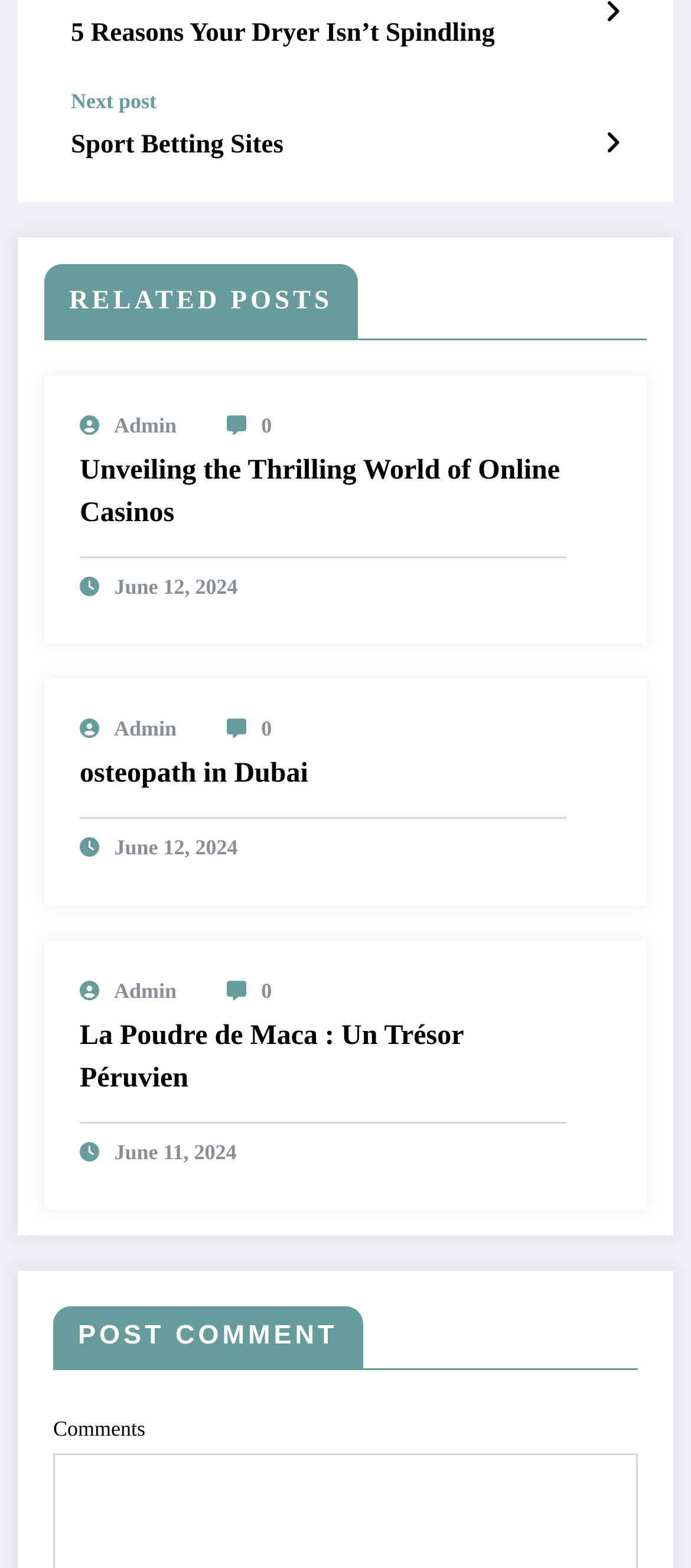Based on the image, give a detailed response to the question: What is the purpose of the 'POST COMMENT' section?

The 'POST COMMENT' section is likely intended for users to leave comments or feedback on the post, as it is a common feature in blogging and online publishing platforms.